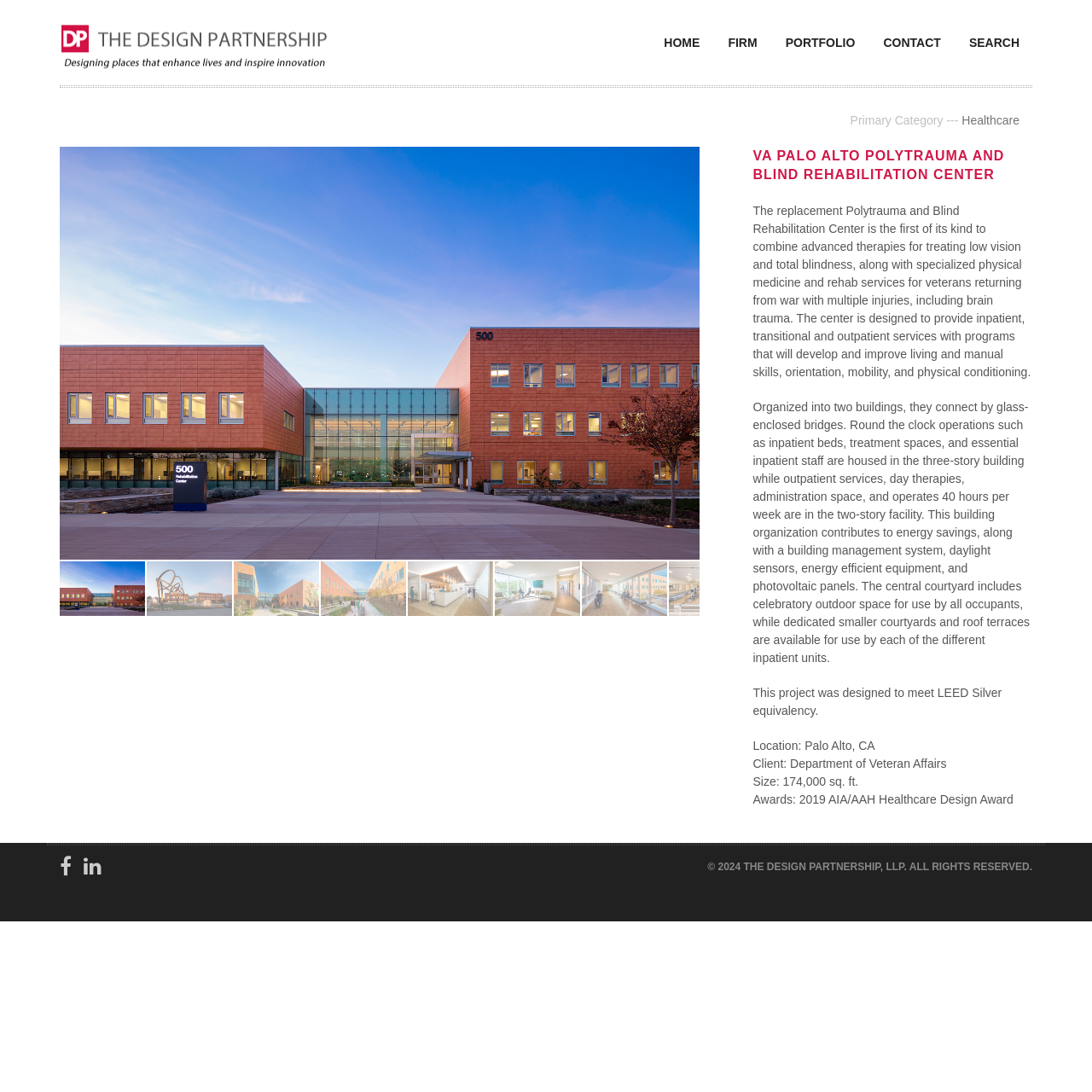What is the award received by the rehabilitation center?
From the screenshot, supply a one-word or short-phrase answer.

2019 AIA/AAH Healthcare Design Award